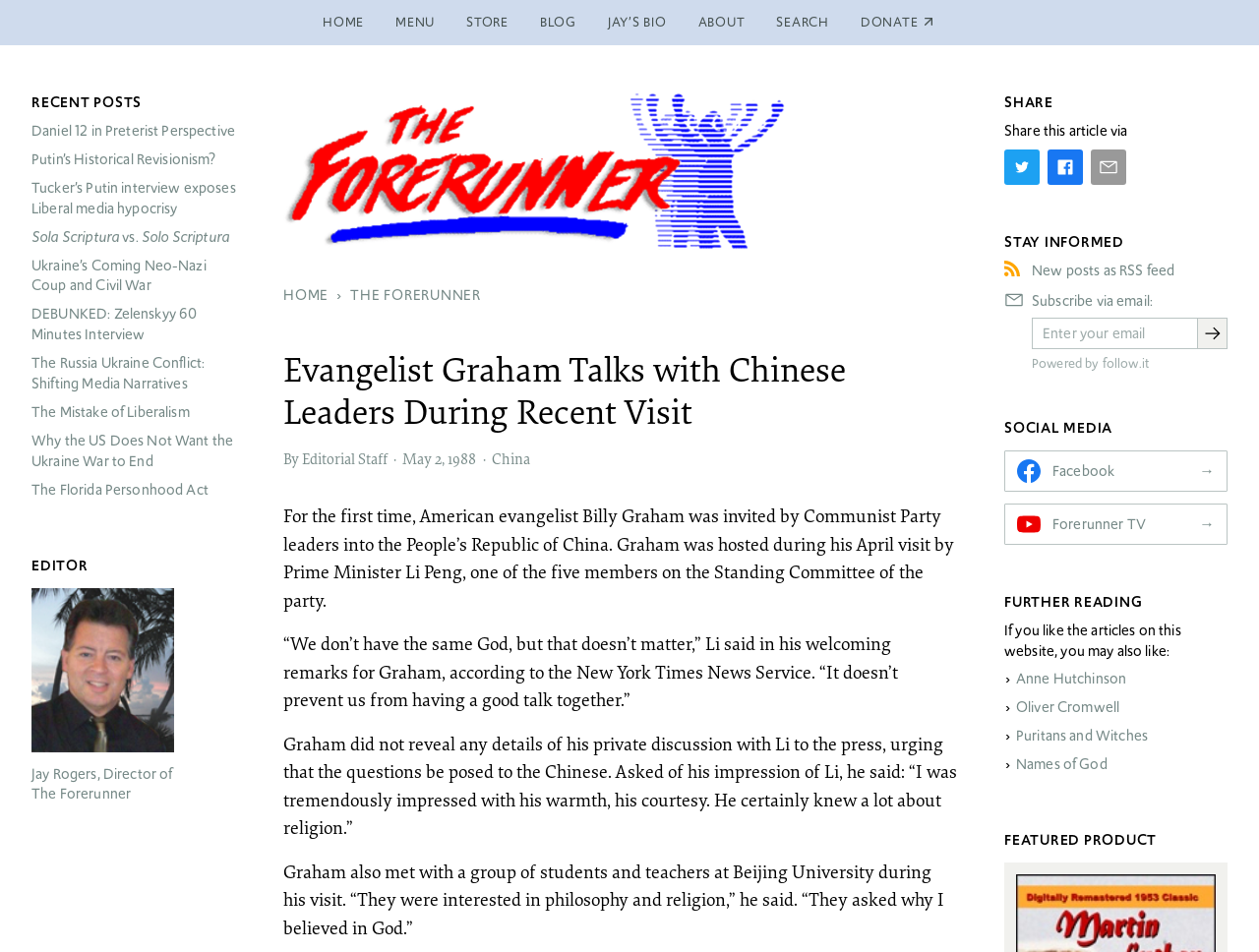Determine the bounding box coordinates of the clickable element to complete this instruction: "Search for posts by Jay Rogers". Provide the coordinates in the format of four float numbers between 0 and 1, [left, top, right, bottom].

[0.24, 0.47, 0.308, 0.492]